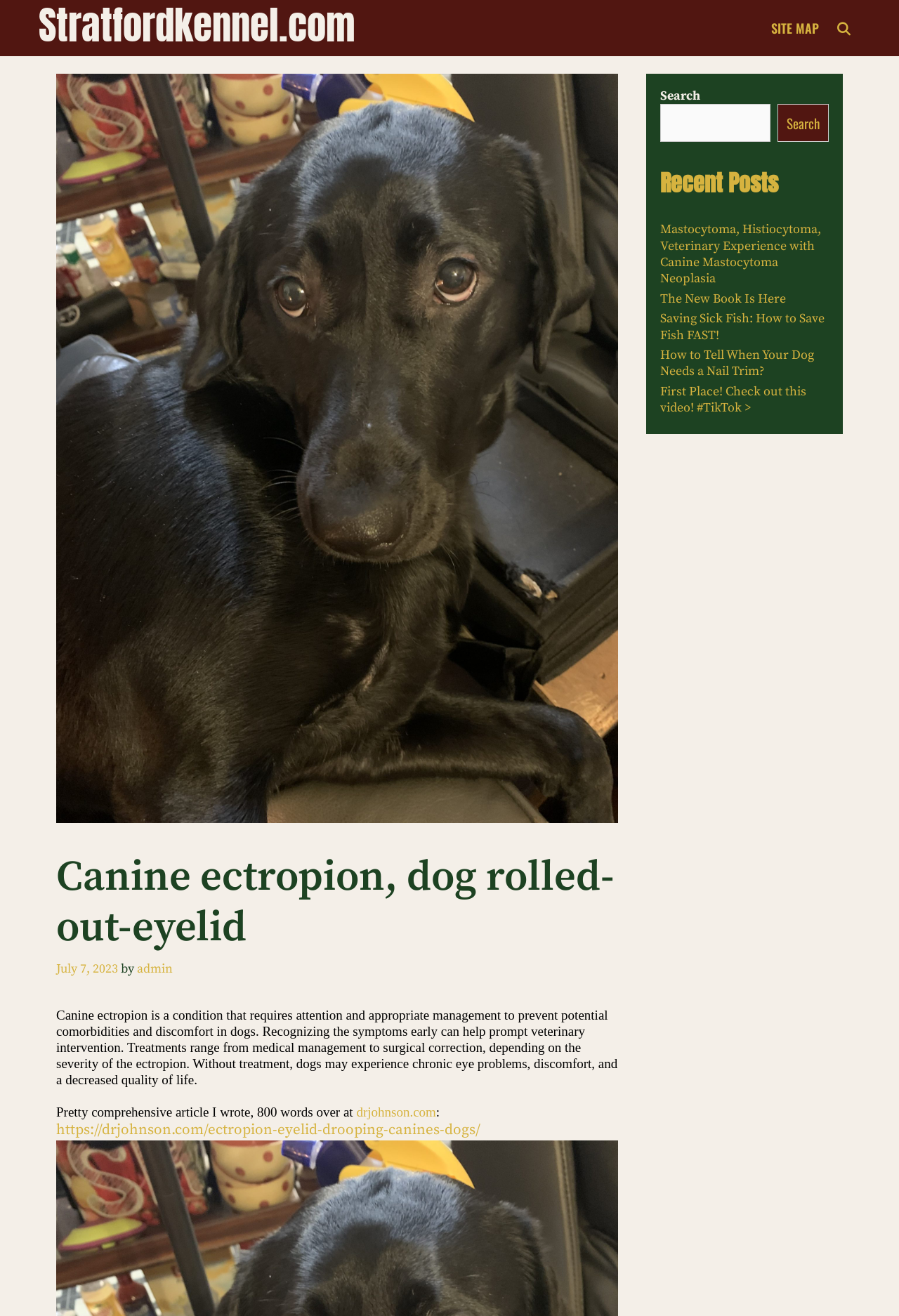What is the range of treatments for canine ectropion?
Using the image provided, answer with just one word or phrase.

Medical management to surgical correction